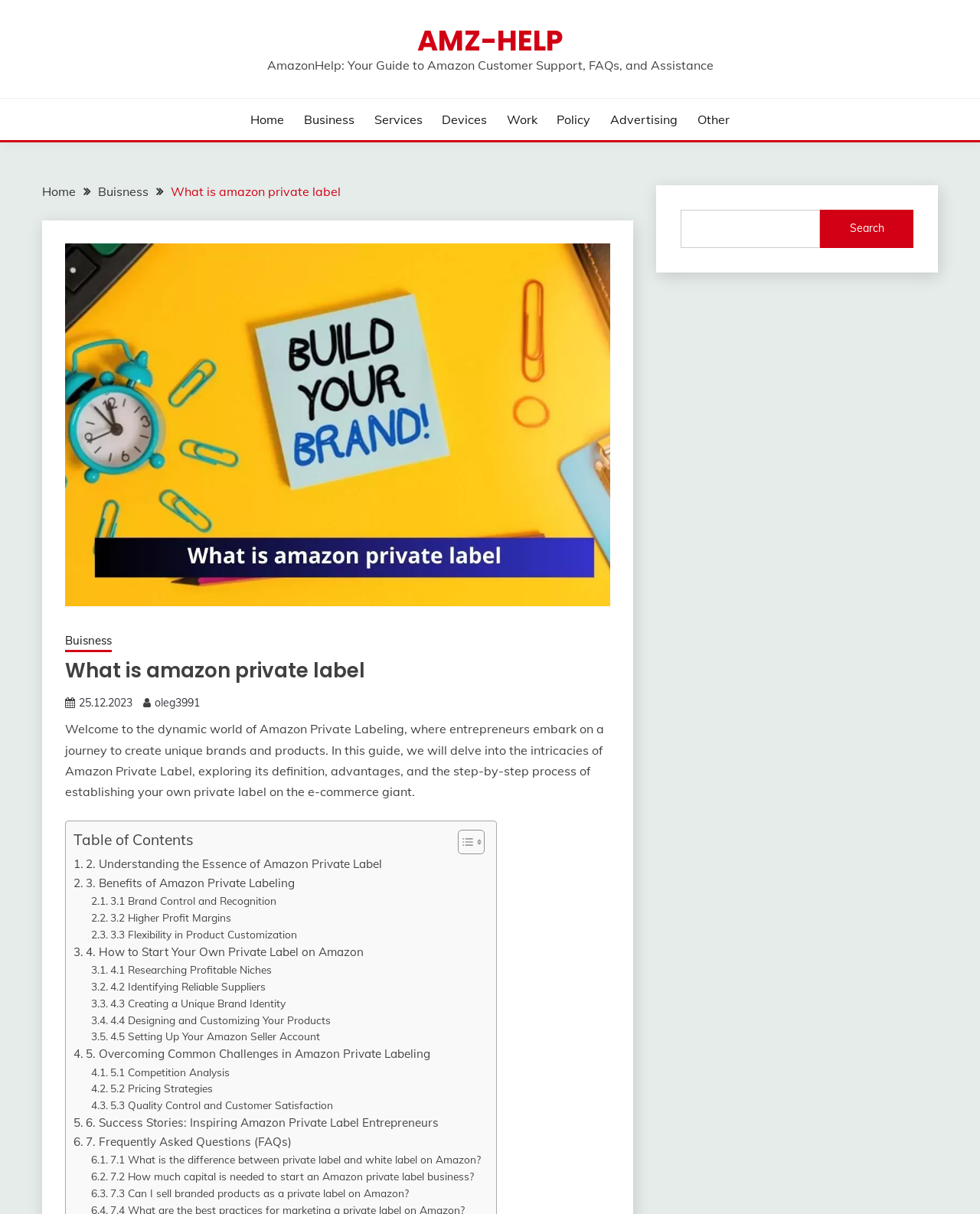Generate the title text from the webpage.

What is amazon private label